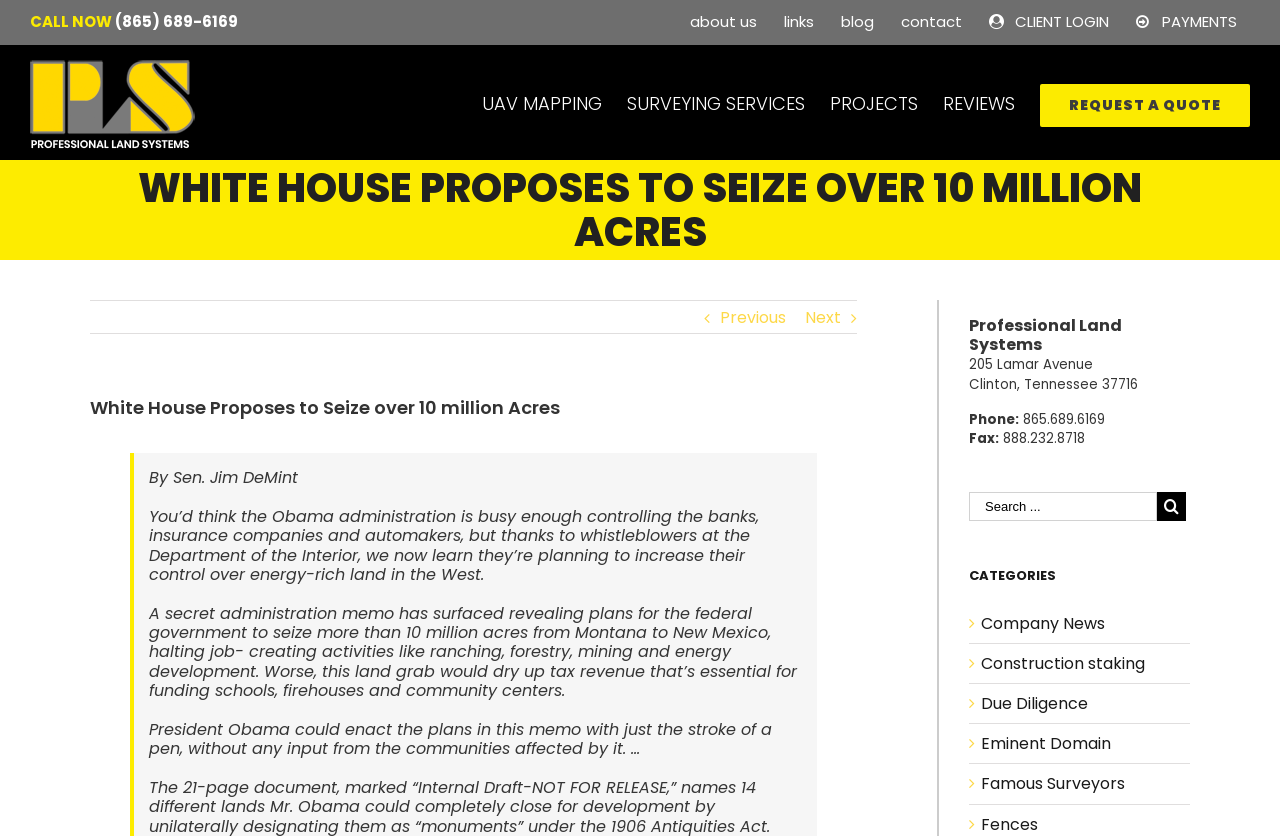Find the bounding box coordinates for the area that must be clicked to perform this action: "Navigate to about us".

[0.529, 0.0, 0.602, 0.053]